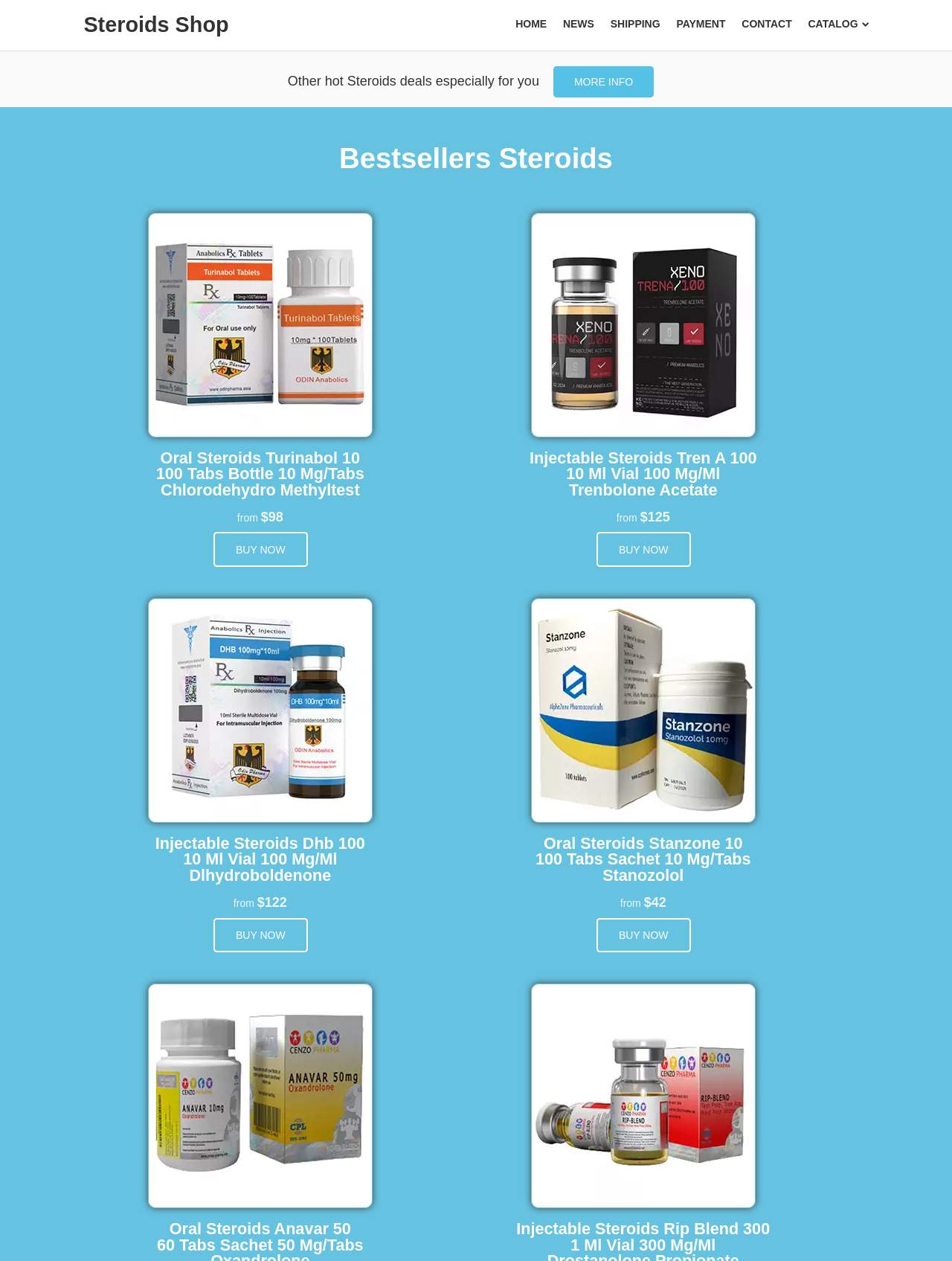Determine the bounding box for the described HTML element: "More info". Ensure the coordinates are four float numbers between 0 and 1 in the format [left, top, right, bottom].

[0.581, 0.052, 0.687, 0.077]